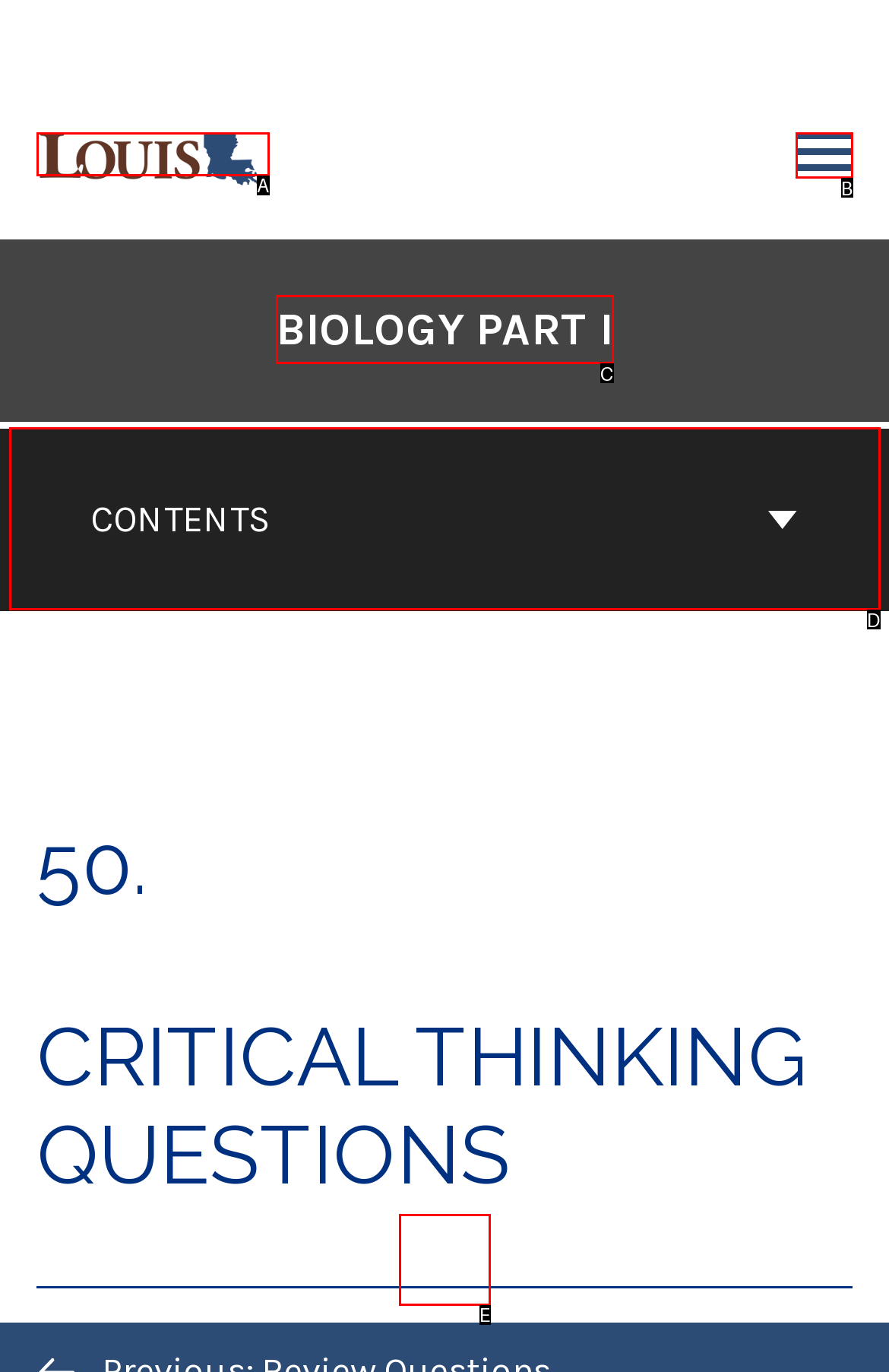Identify the option that corresponds to: Toggle Menu
Respond with the corresponding letter from the choices provided.

B